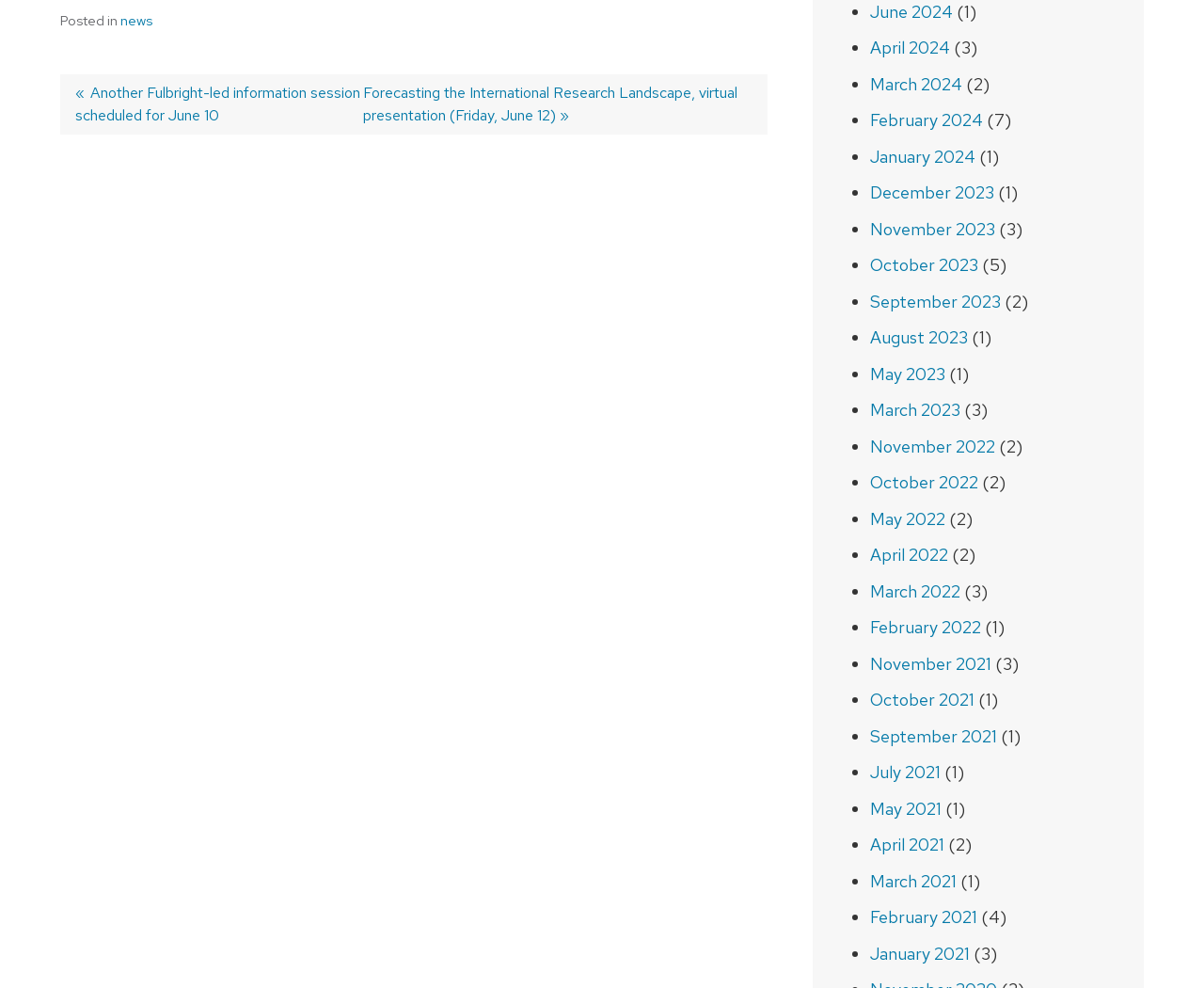What is the format of the archive list?
Using the details shown in the screenshot, provide a comprehensive answer to the question.

The archive list is formatted as a list of months, each with a link element and a static text element indicating the number of posts in that month, such as 'June 2024' with '(1)' next to it.